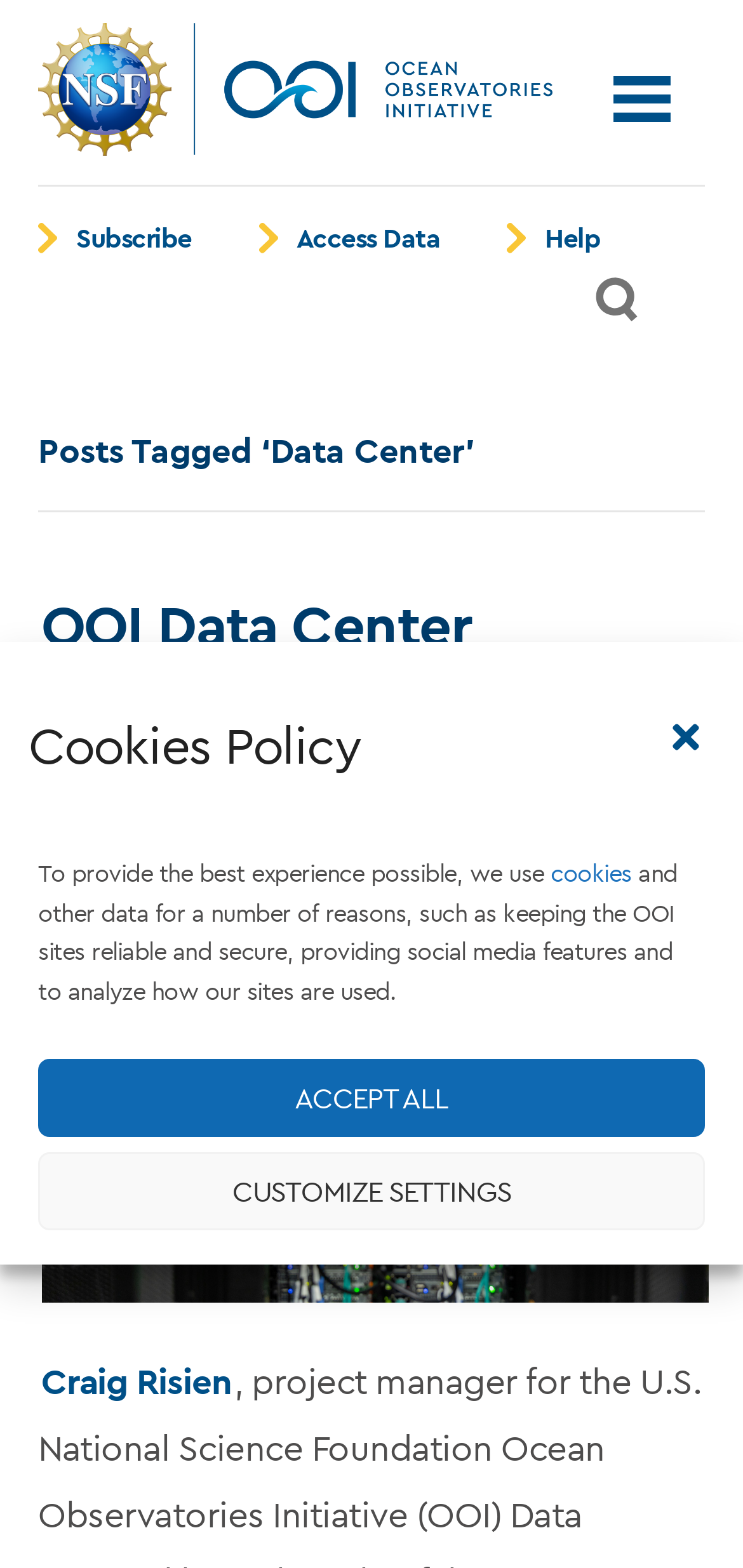Please find the bounding box coordinates of the element that must be clicked to perform the given instruction: "Access data from the Ocean Observatories Initiative". The coordinates should be four float numbers from 0 to 1, i.e., [left, top, right, bottom].

[0.347, 0.134, 0.605, 0.173]